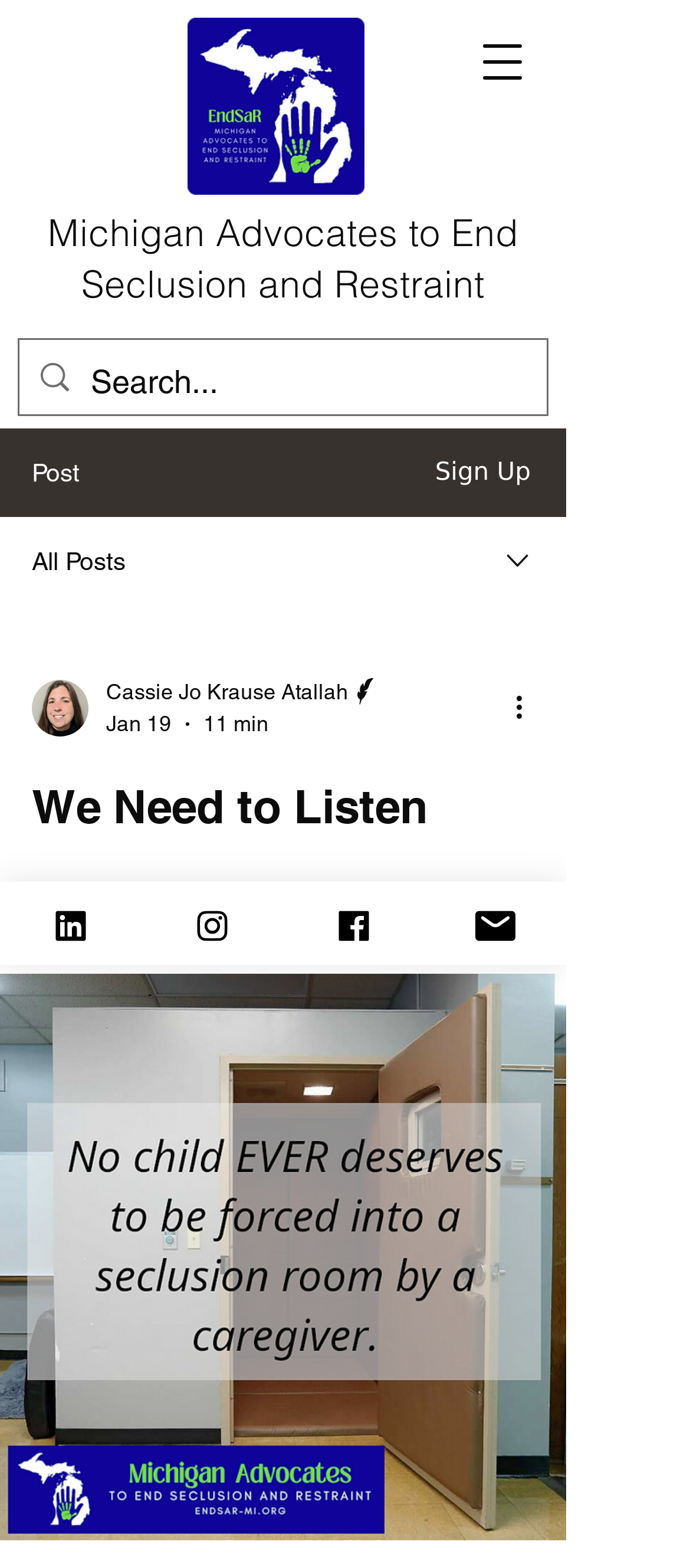From the image, can you give a detailed response to the question below:
Are there social media links on the webpage?

I noticed that there are links to LinkedIn, Instagram, Facebook, and Email at the bottom of the webpage, which are commonly used social media platforms.